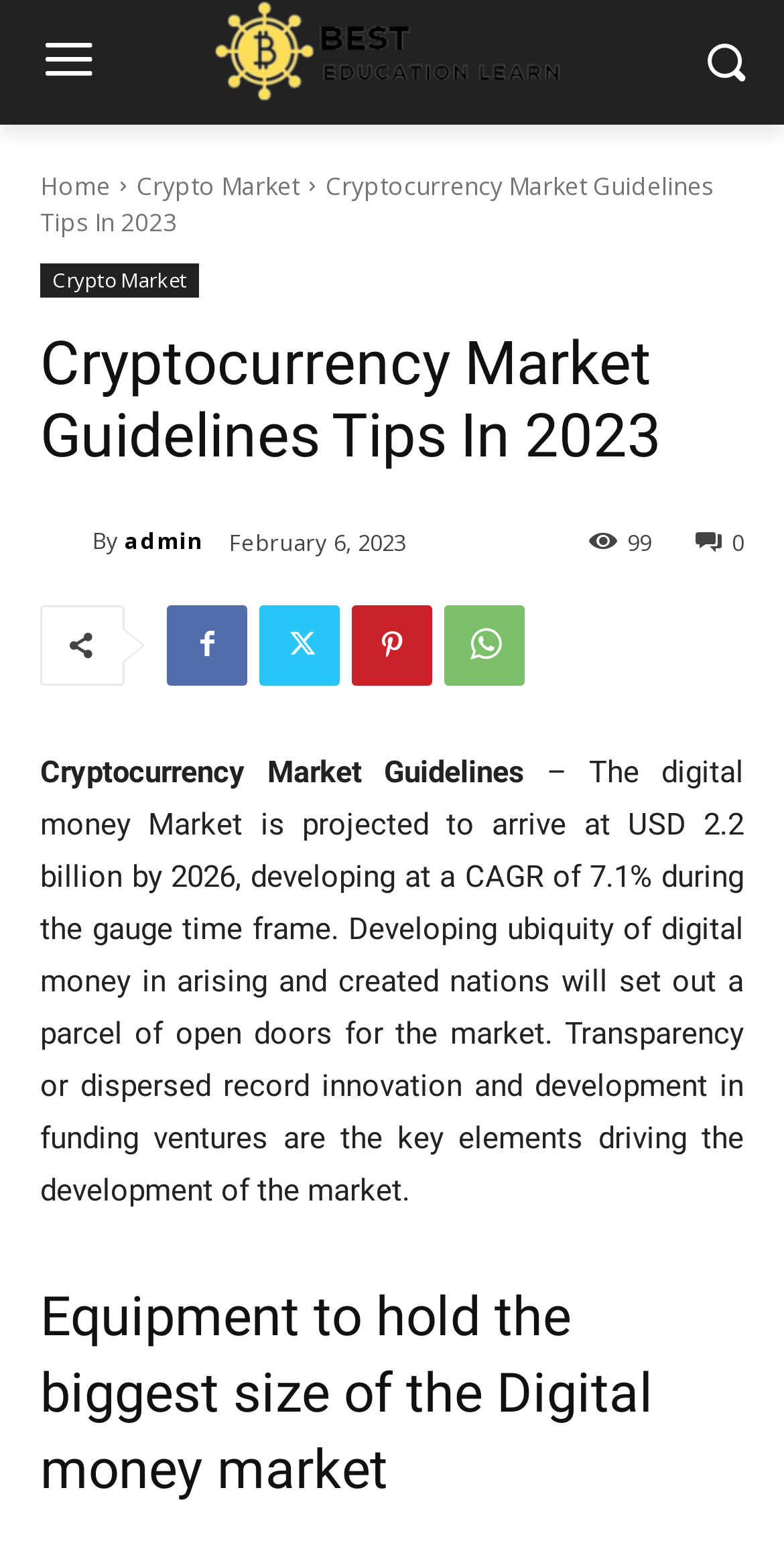Find the bounding box coordinates for the HTML element described as: "admin". The coordinates should consist of four float values between 0 and 1, i.e., [left, top, right, bottom].

[0.159, 0.331, 0.259, 0.37]